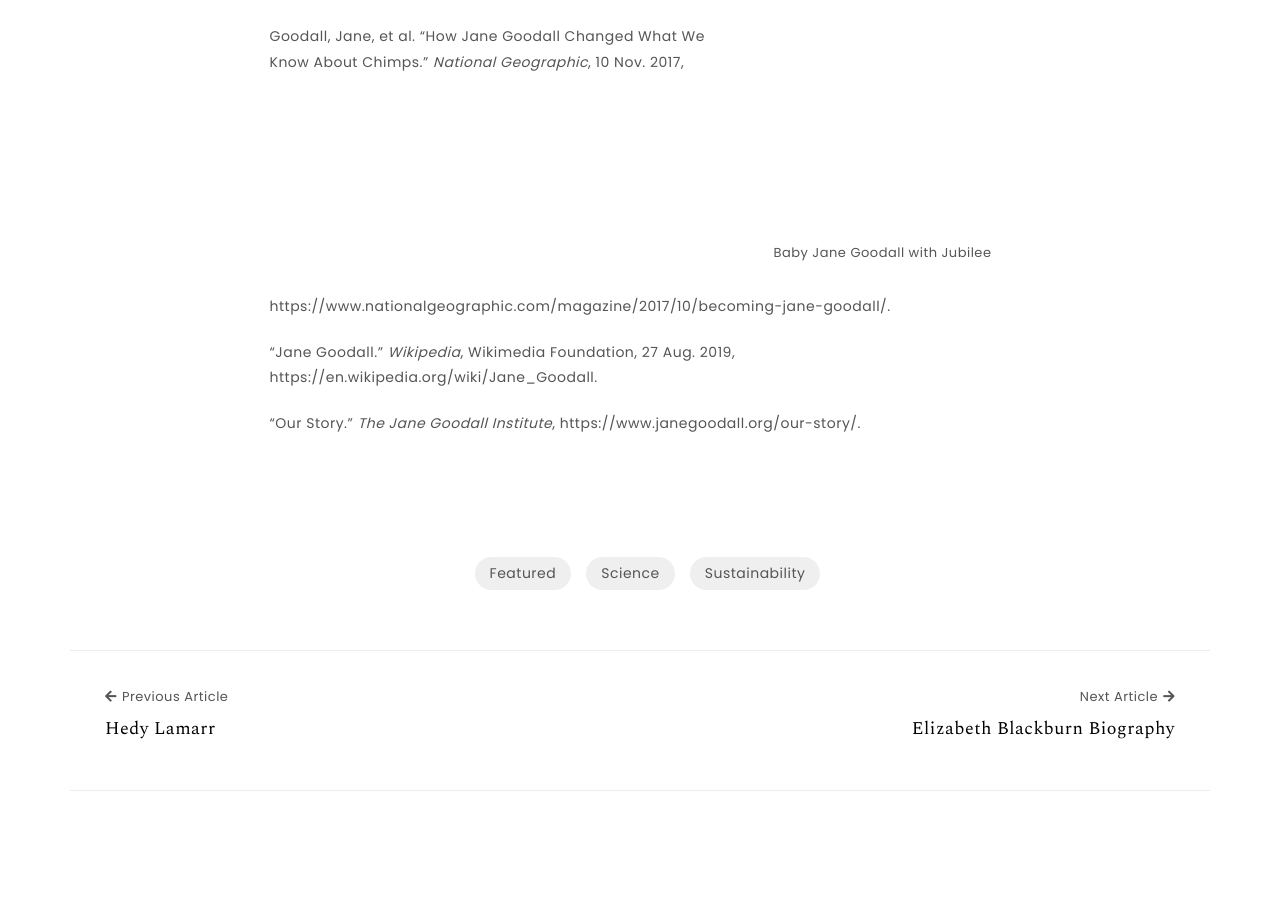Examine the image and give a thorough answer to the following question:
What is the name of the institute mentioned?

The name of the institute can be found in the text content of the webpage, specifically in the link 'https://www.janegoodall.org/our-story/' which is labeled as 'The Jane Goodall Institute'.